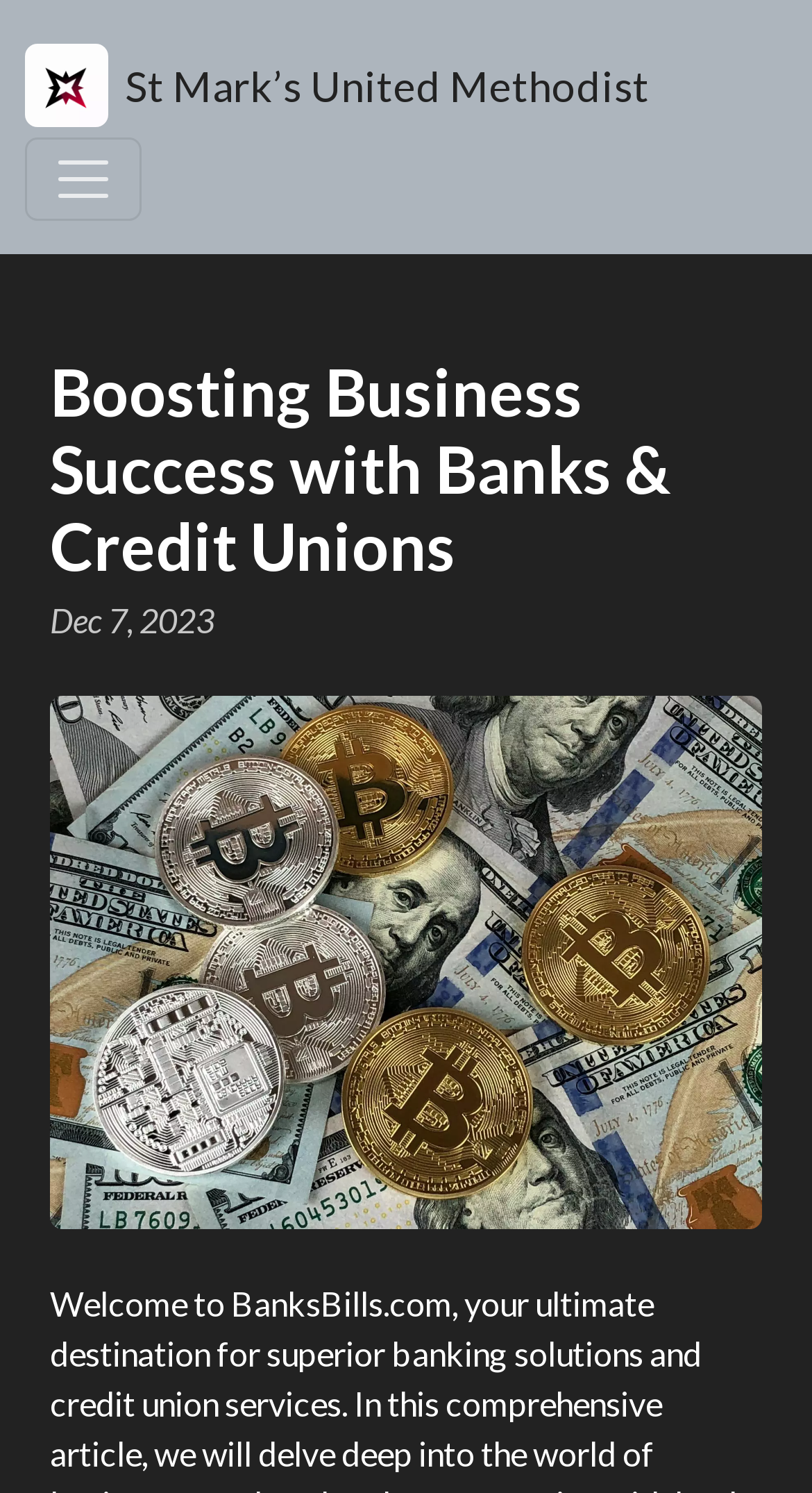Locate the bounding box of the UI element defined by this description: "aria-label="Toggle navigation"". The coordinates should be given as four float numbers between 0 and 1, formatted as [left, top, right, bottom].

[0.031, 0.092, 0.174, 0.148]